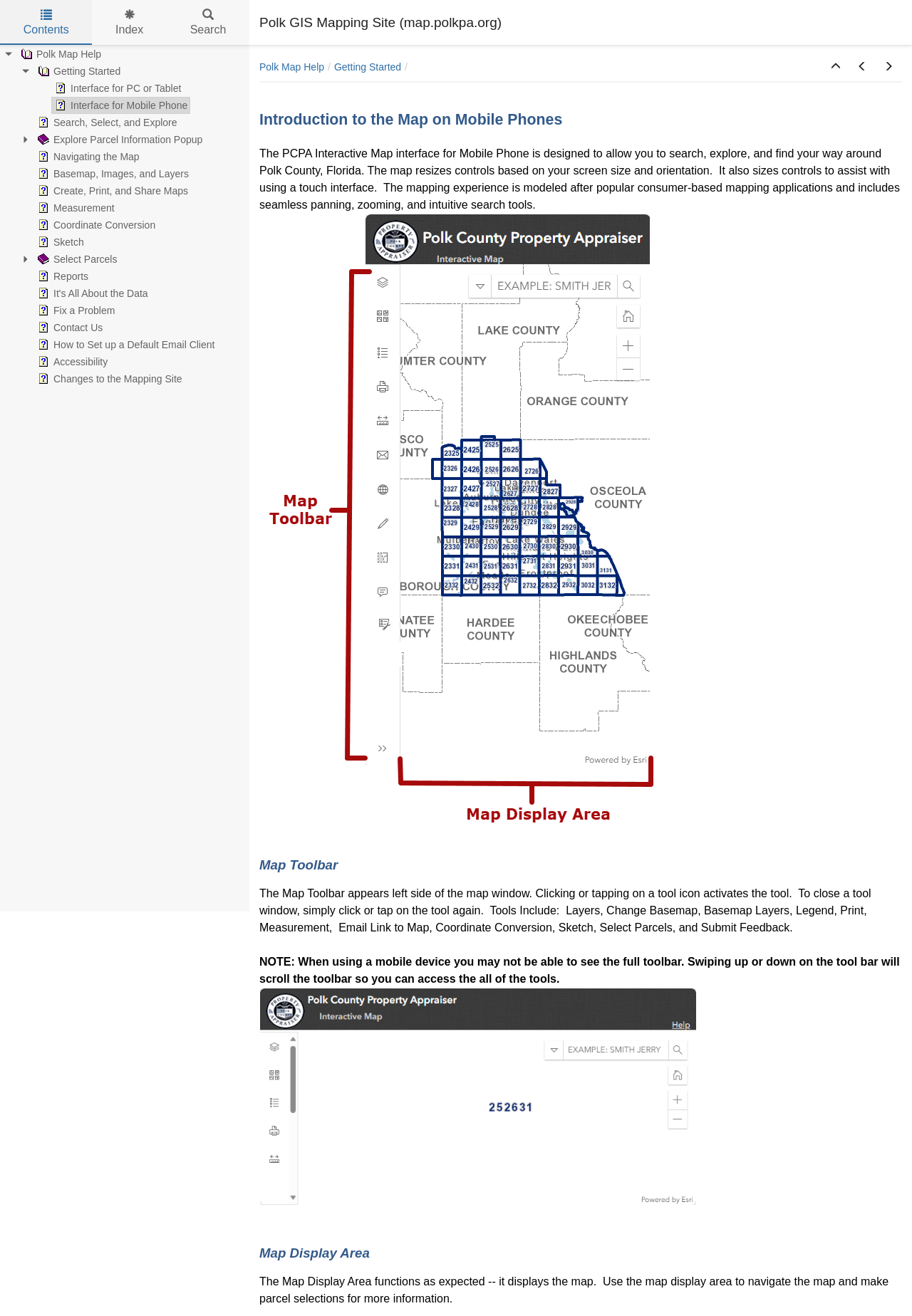Please locate the bounding box coordinates of the element's region that needs to be clicked to follow the instruction: "Click on the 'Contents' tab". The bounding box coordinates should be provided as four float numbers between 0 and 1, i.e., [left, top, right, bottom].

[0.0, 0.0, 0.101, 0.034]